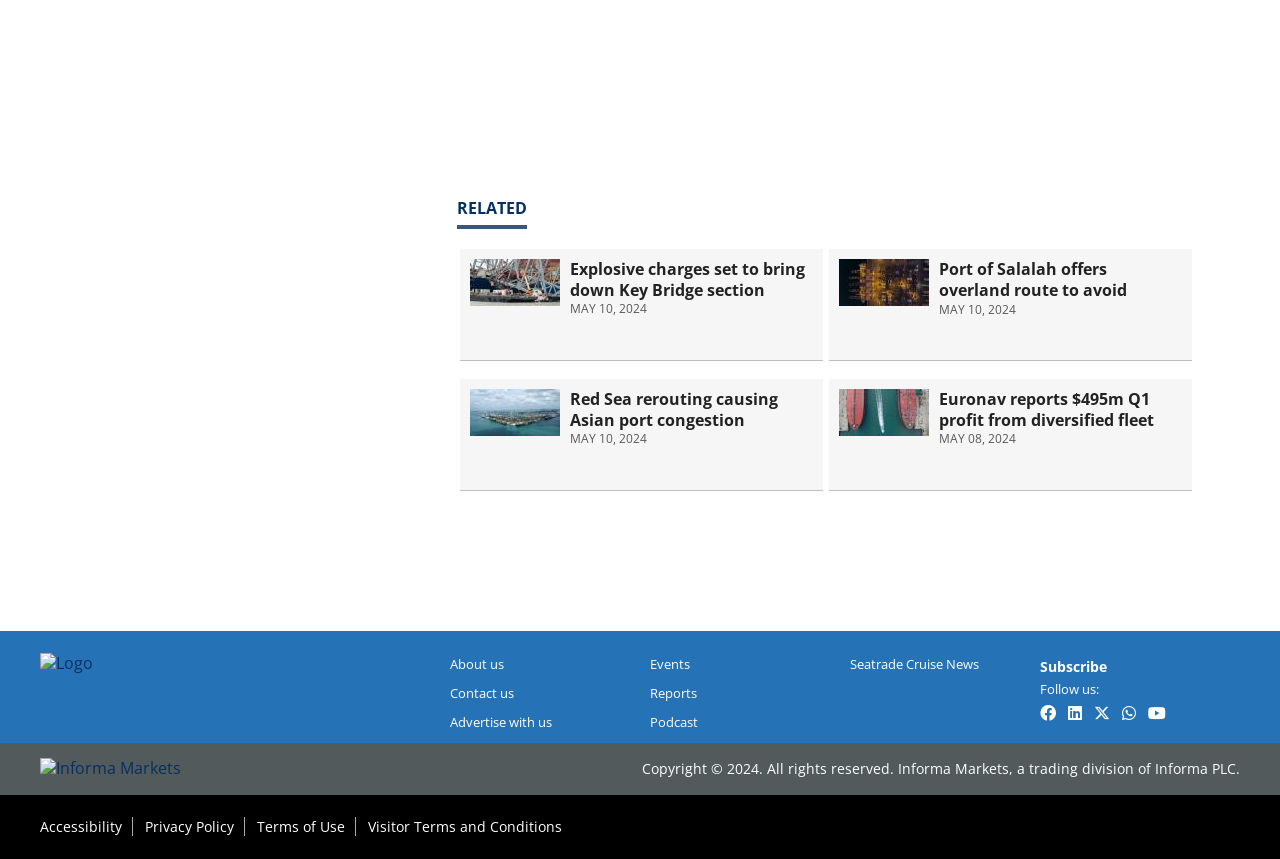Find the bounding box coordinates of the clickable element required to execute the following instruction: "View calendar". Provide the coordinates as four float numbers between 0 and 1, i.e., [left, top, right, bottom].

None